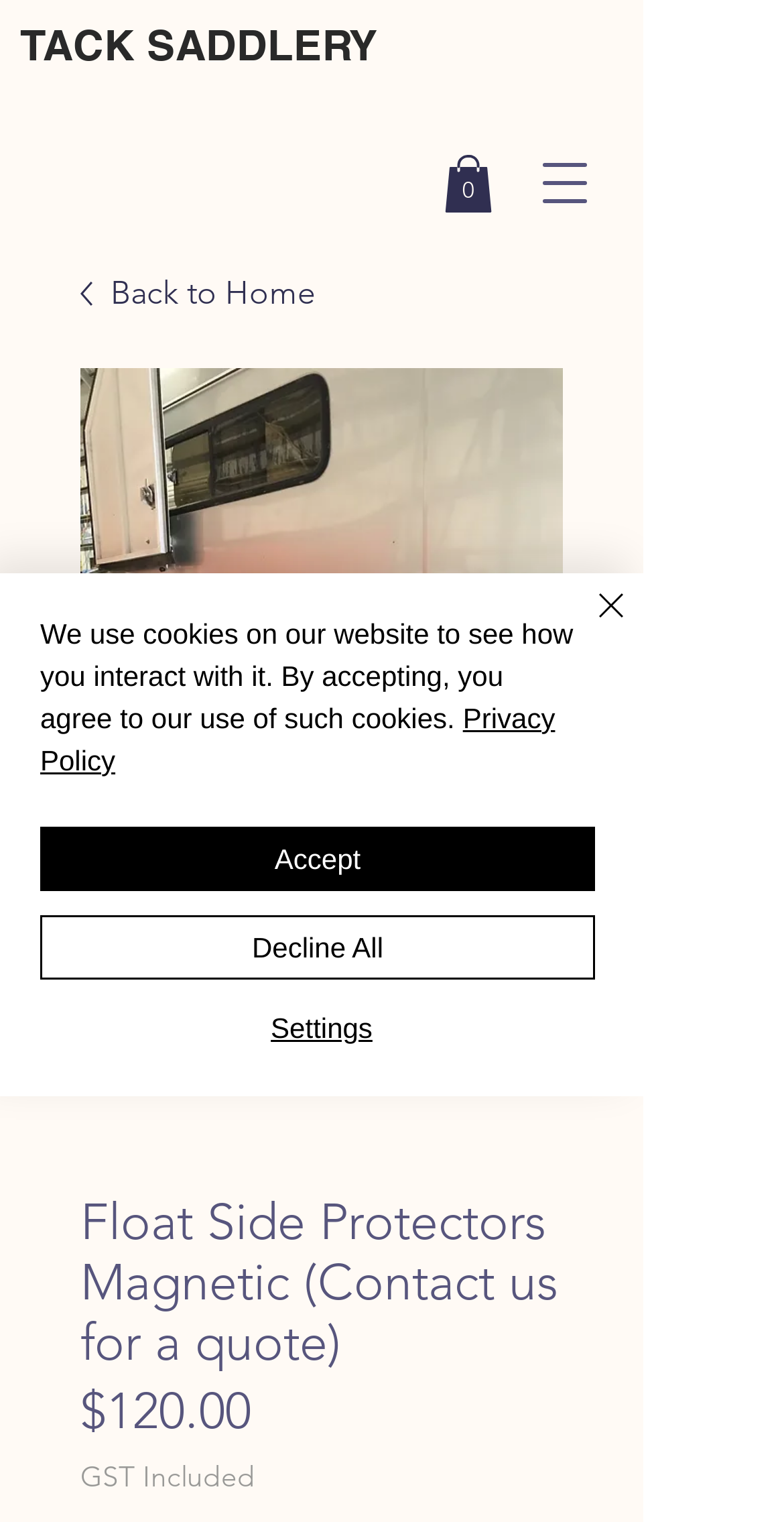What is the purpose of the Float Side Protectors?
Use the image to answer the question with a single word or phrase.

Save paint work from horses